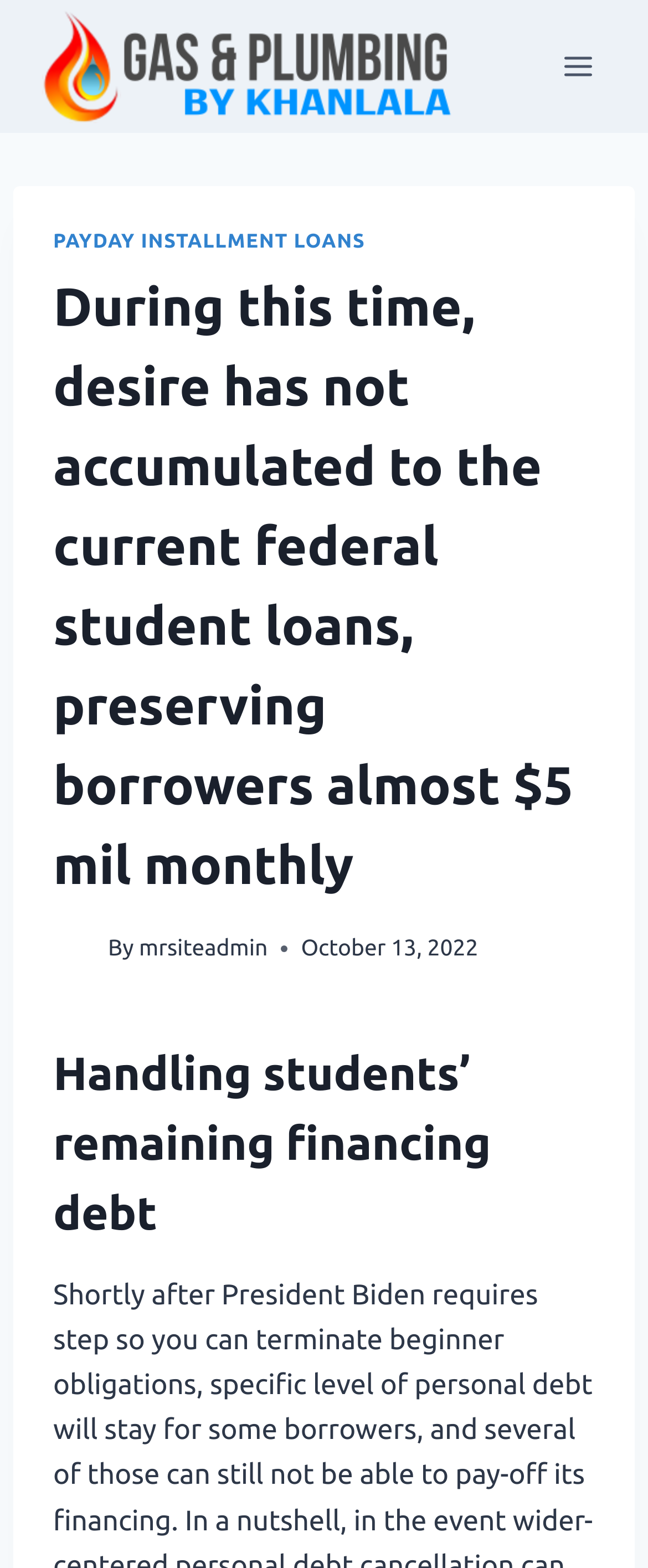Using the element description provided, determine the bounding box coordinates in the format (top-left x, top-left y, bottom-right x, bottom-right y). Ensure that all values are floating point numbers between 0 and 1. Element description: mrsiteadmin

[0.215, 0.596, 0.413, 0.613]